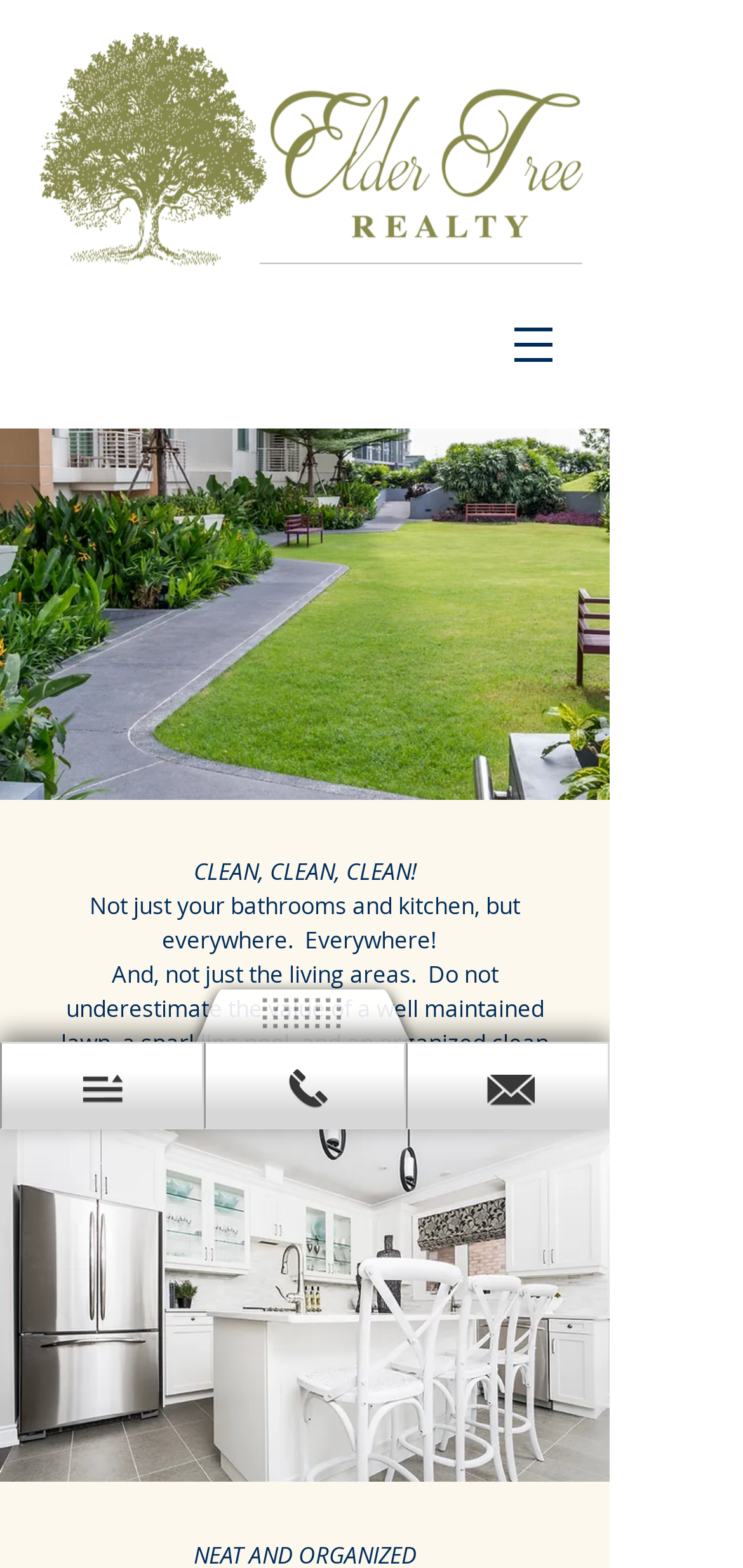Produce an extensive caption that describes everything on the webpage.

The webpage is titled "Tips and Tools for Sellers | eldertreerealty" and appears to be a resource page for sellers, likely in the real estate industry. At the top left of the page, there is a clickable logo that says "Elder Tree Realty" and links to the homepage. 

Below the logo, there is a navigation menu labeled "Site" that contains a button with a dropdown menu. The button is accompanied by an image. 

The main content of the page is divided into three sections. The first section has a bold heading that reads "CLEAN, CLEAN, CLEAN!" in a prominent location. Below this heading, there are two paragraphs of text that discuss the importance of cleanliness in various areas of a property, including living areas, lawns, pools, and garages. 

At the bottom of the page, there are two links, one on the left and one on the right, although their exact purpose is unclear.